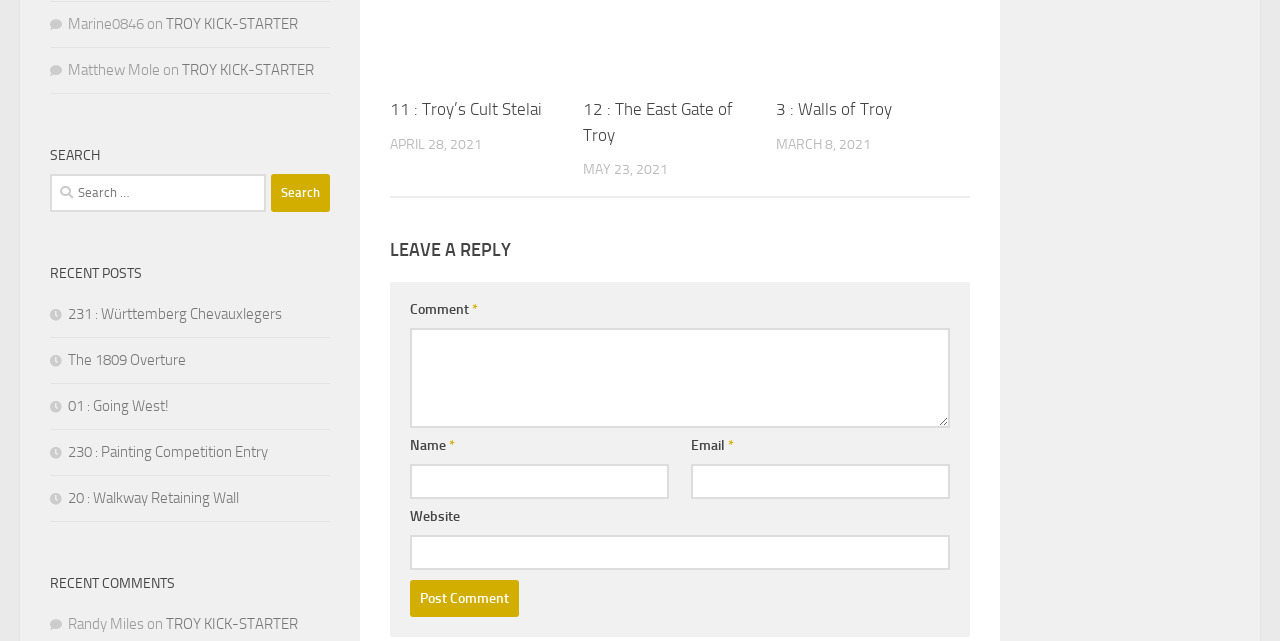Using the description: "TROY KICK-STARTER", determine the UI element's bounding box coordinates. Ensure the coordinates are in the format of four float numbers between 0 and 1, i.e., [left, top, right, bottom].

[0.142, 0.095, 0.245, 0.123]